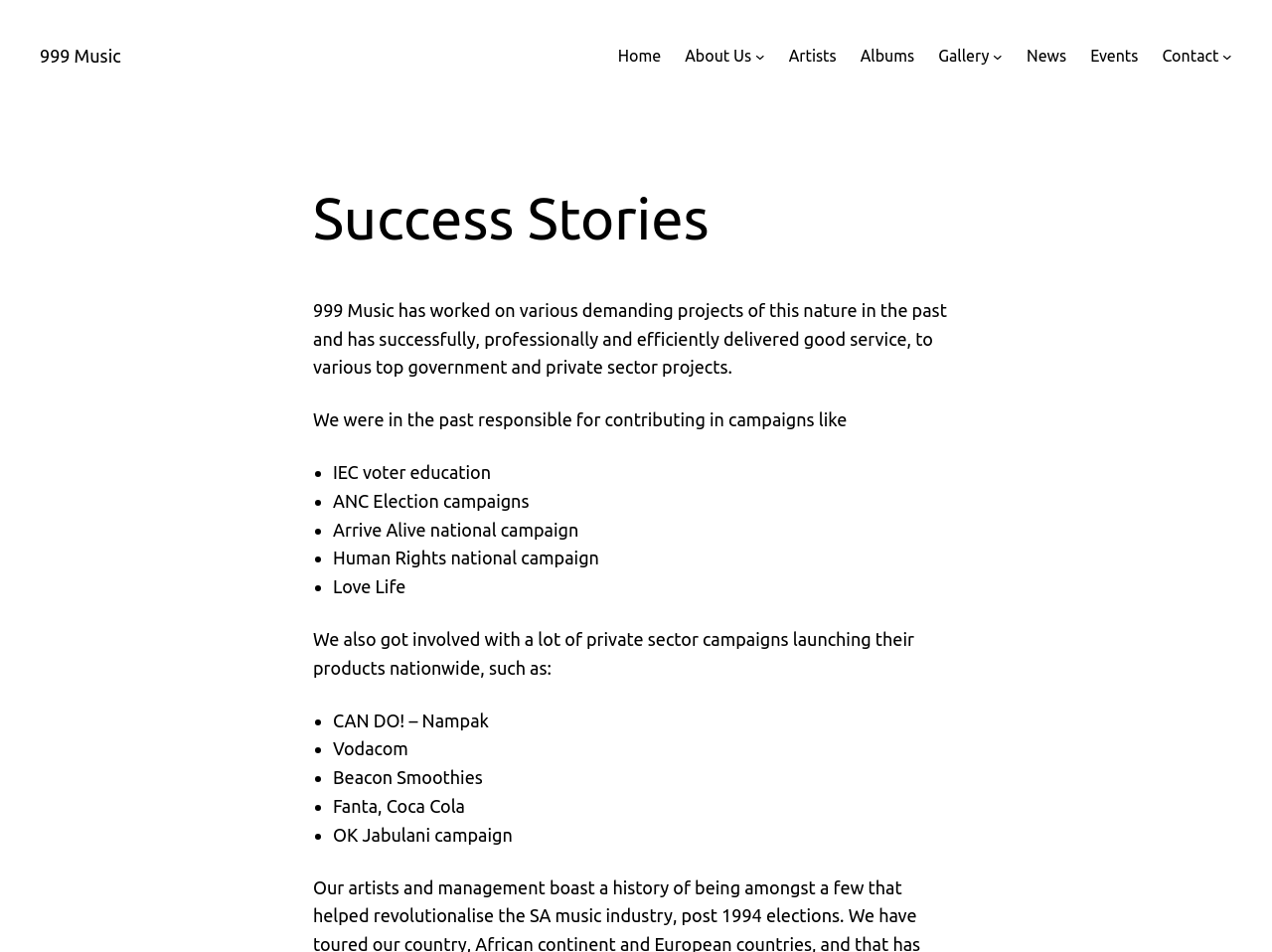Determine the bounding box coordinates of the region to click in order to accomplish the following instruction: "View the Gallery page". Provide the coordinates as four float numbers between 0 and 1, specifically [left, top, right, bottom].

[0.738, 0.045, 0.778, 0.072]